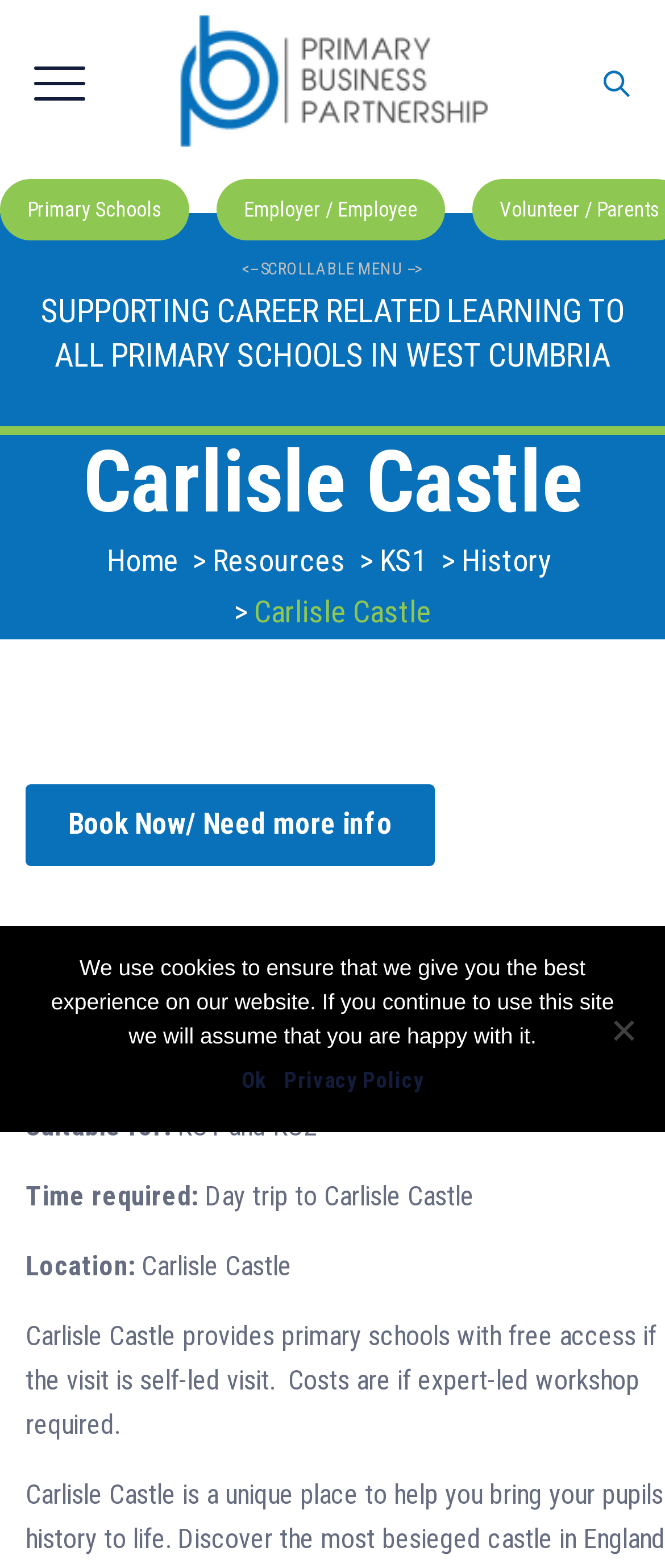What is the name of the castle?
Please provide a comprehensive answer based on the contents of the image.

I found the answer by looking at the heading element 'Carlisle Castle' inside the LayoutTable element, which suggests that it is the main topic of the webpage.